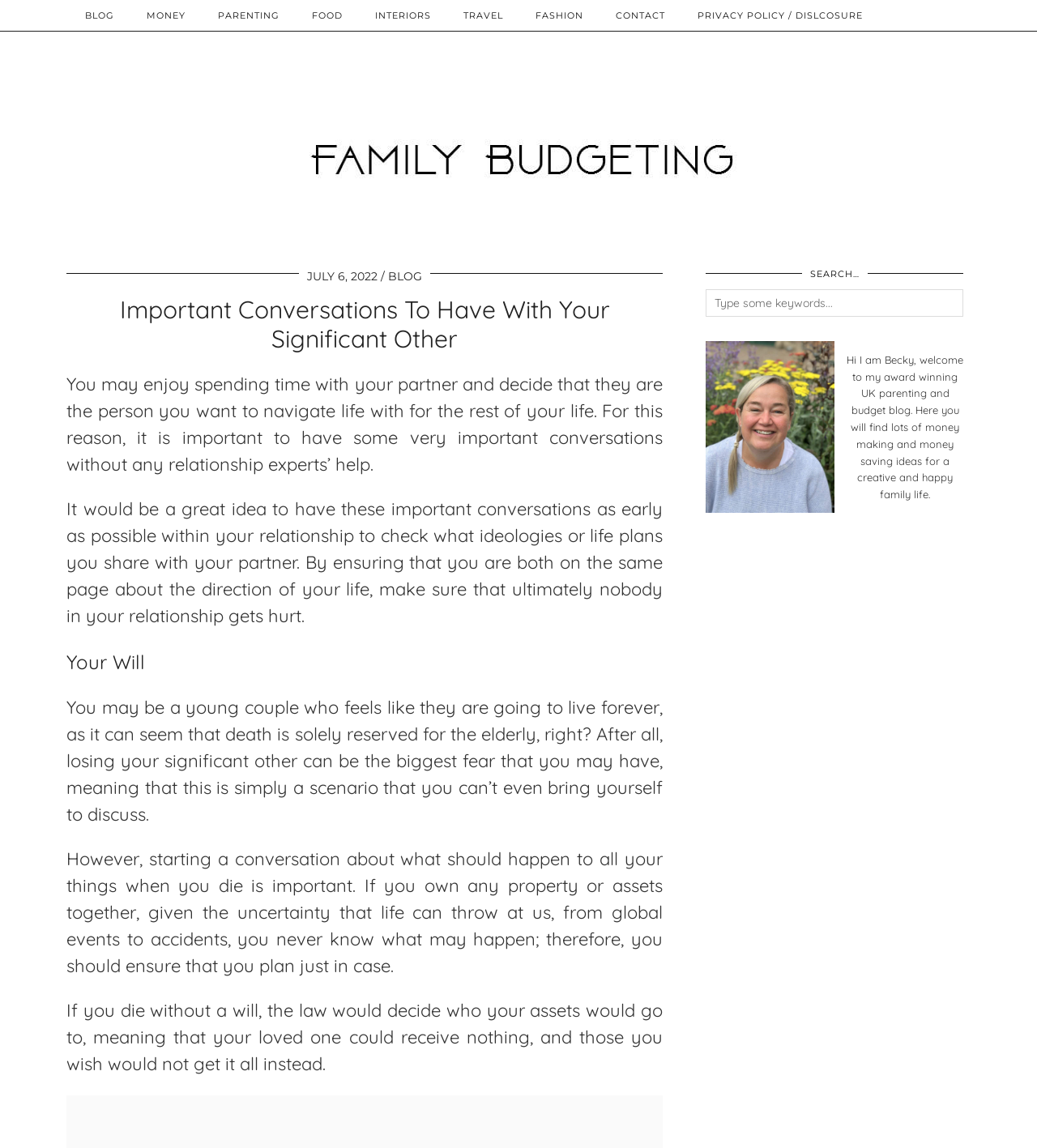Respond with a single word or phrase to the following question:
Is there a link to a 'Family Budgeting' page?

Yes